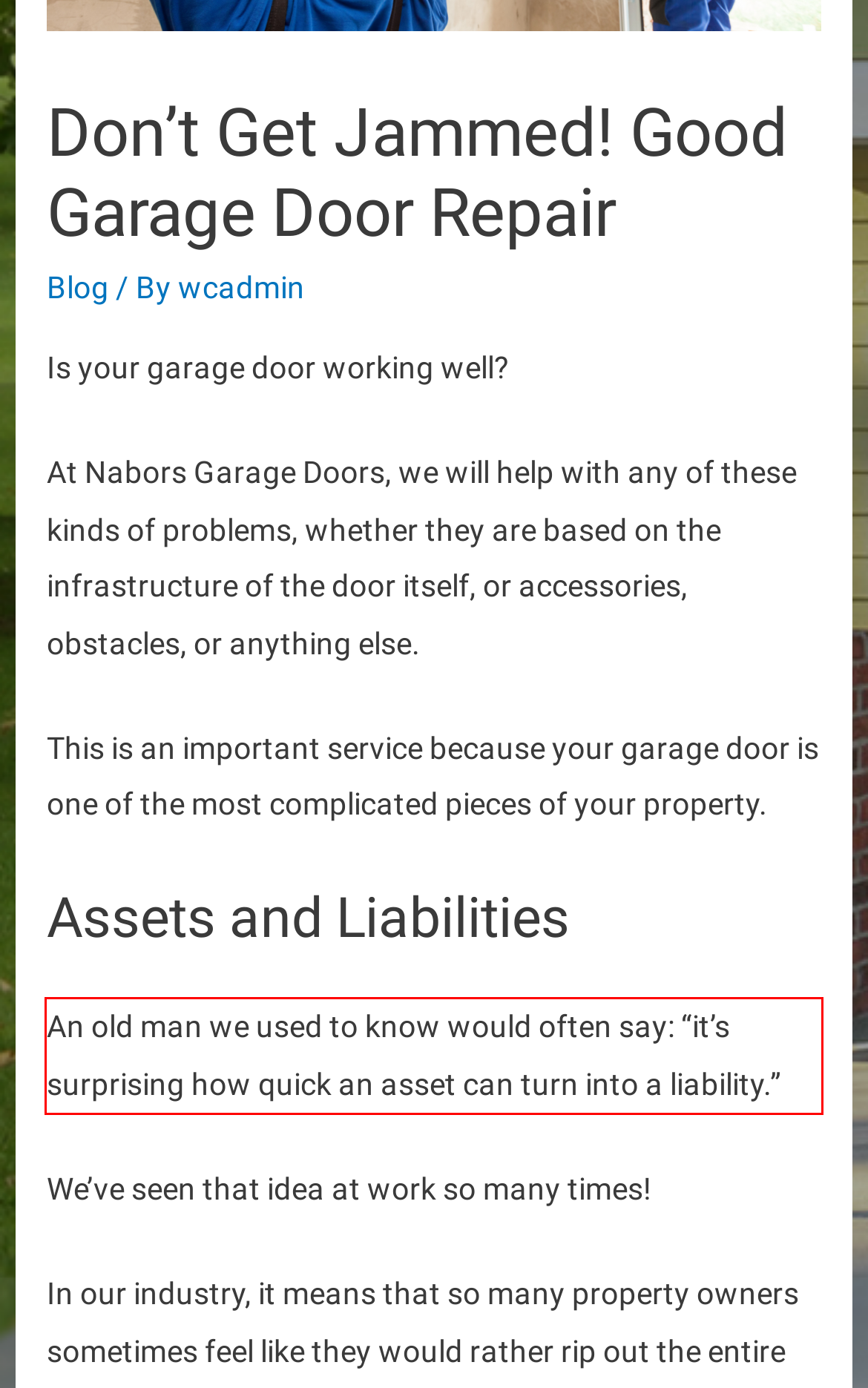Analyze the red bounding box in the provided webpage screenshot and generate the text content contained within.

An old man we used to know would often say: “it’s surprising how quick an asset can turn into a liability.”